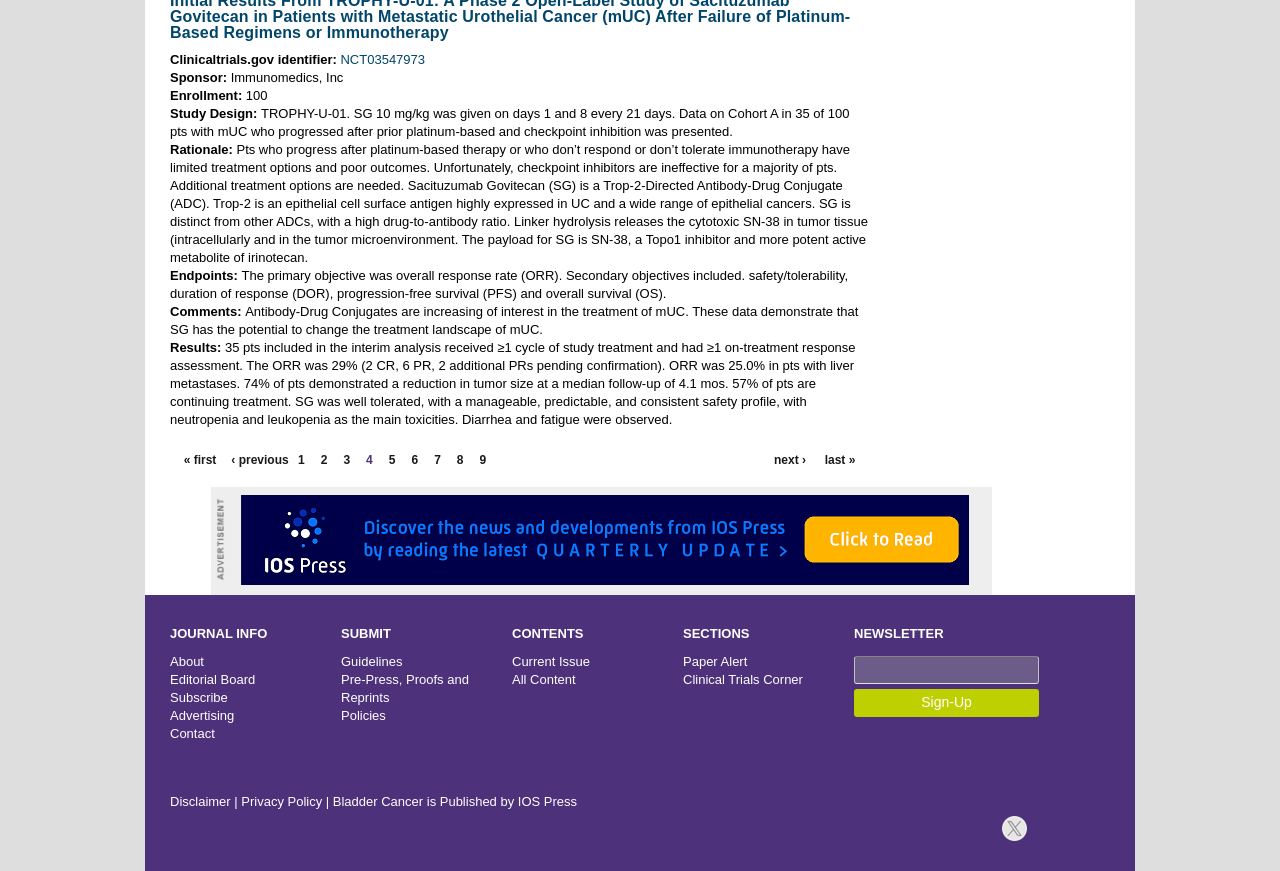Locate the bounding box of the UI element with the following description: "Clinical Trials Corner".

[0.534, 0.771, 0.627, 0.788]